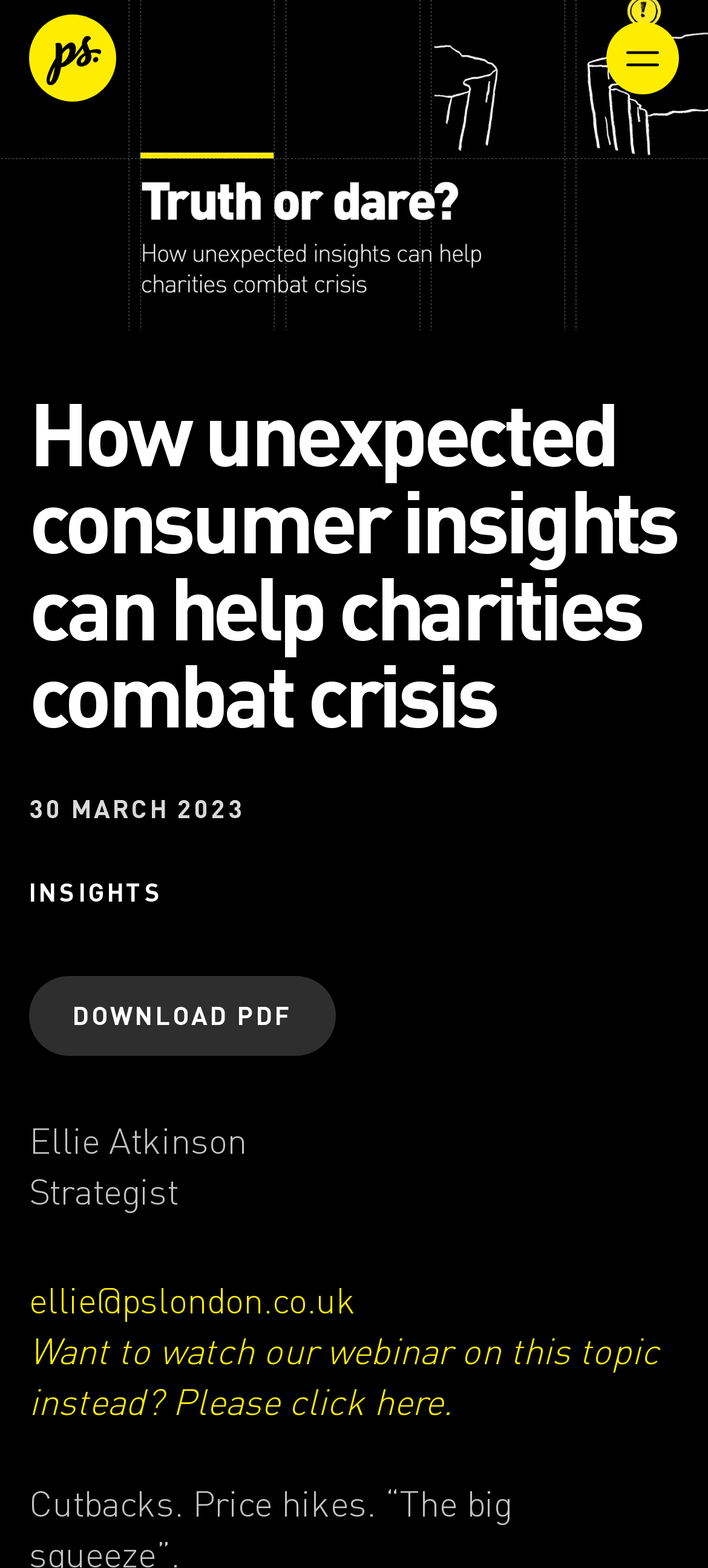Show the bounding box coordinates of the element that should be clicked to complete the task: "Download the whitepaper PDF".

[0.041, 0.622, 0.474, 0.673]